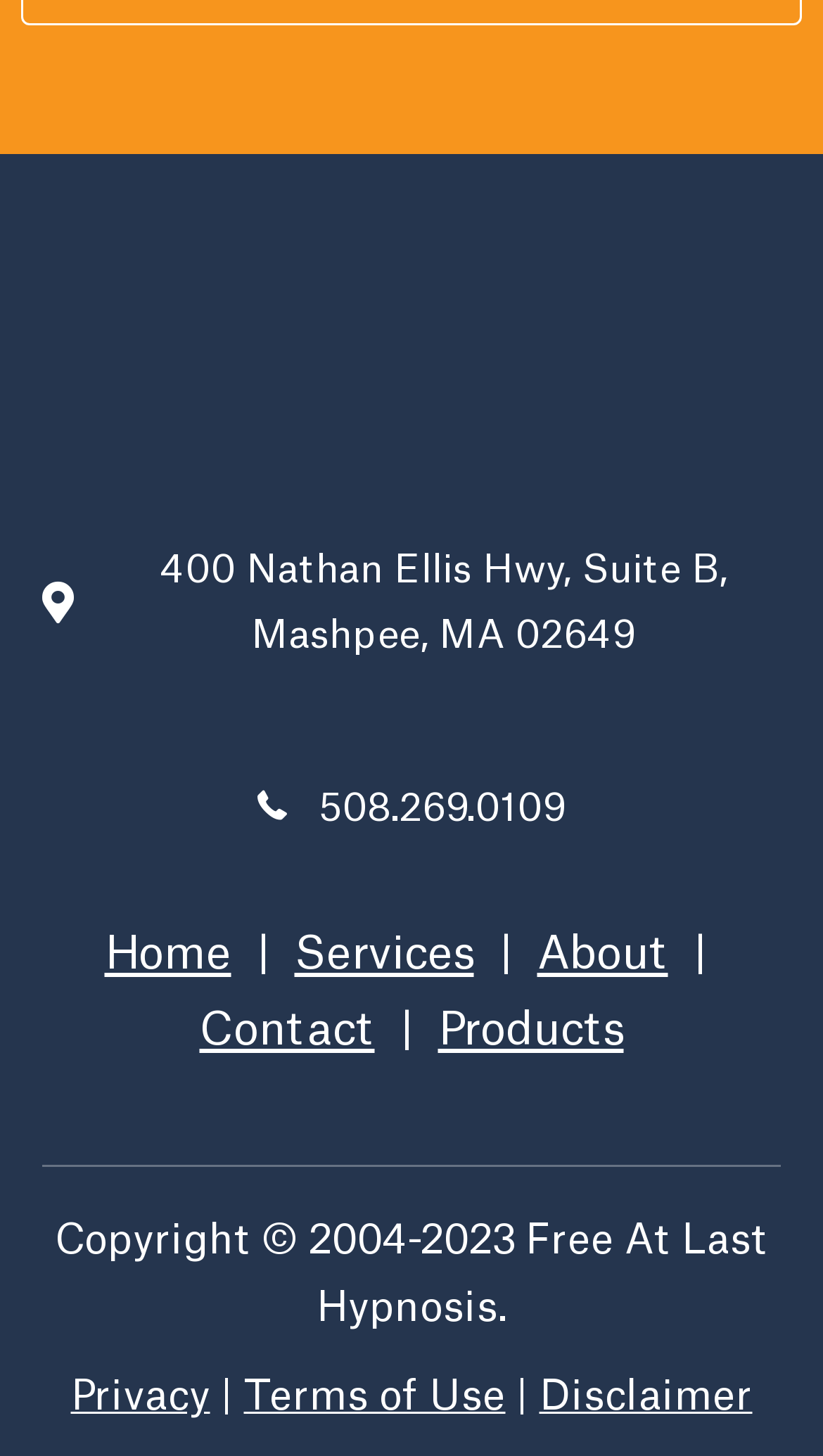Locate the bounding box coordinates of the area that needs to be clicked to fulfill the following instruction: "Click the Home link". The coordinates should be in the format of four float numbers between 0 and 1, namely [left, top, right, bottom].

[0.127, 0.641, 0.281, 0.671]